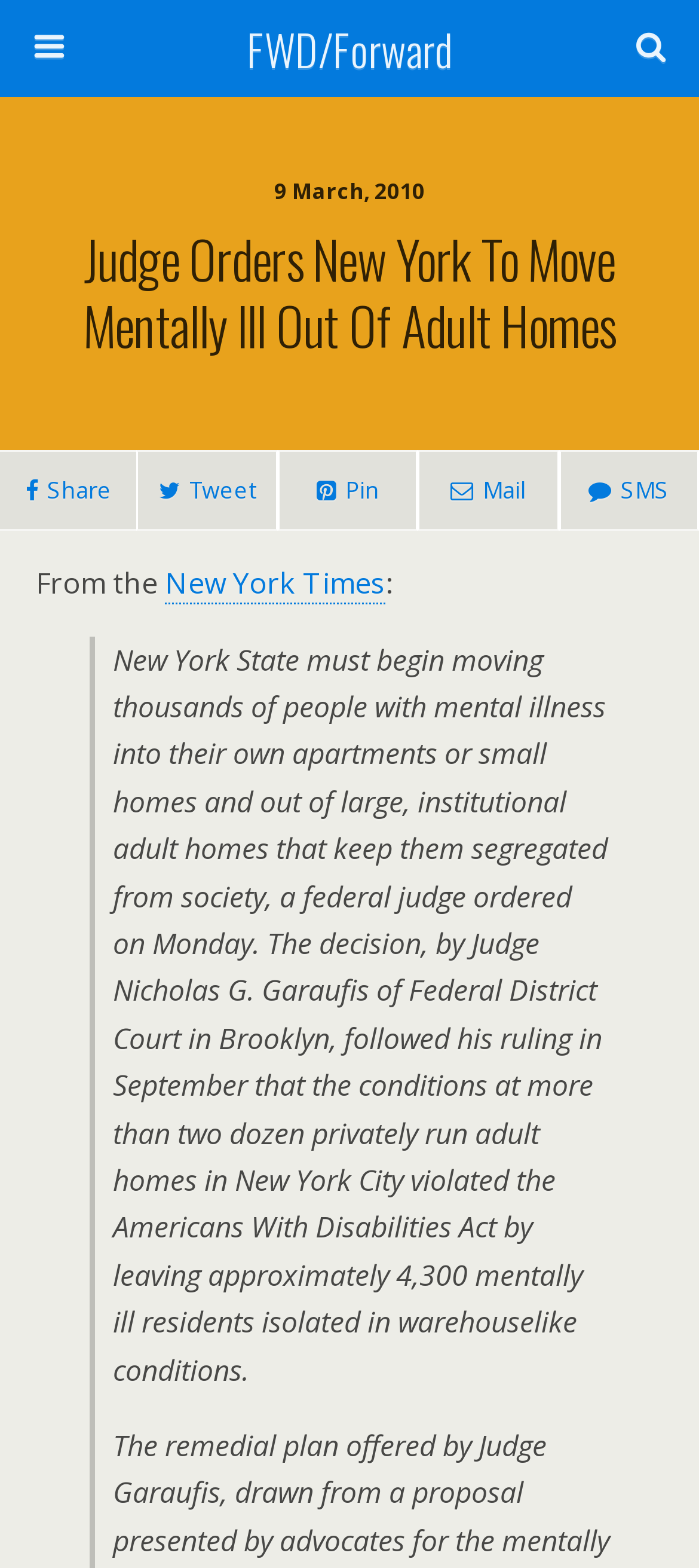Refer to the image and provide a thorough answer to this question:
What is the name of the federal judge?

I found the name of the federal judge by reading the StaticText element that describes the decision made by the judge, which mentions his name as Judge Nicholas G. Garaufis of Federal District Court in Brooklyn.